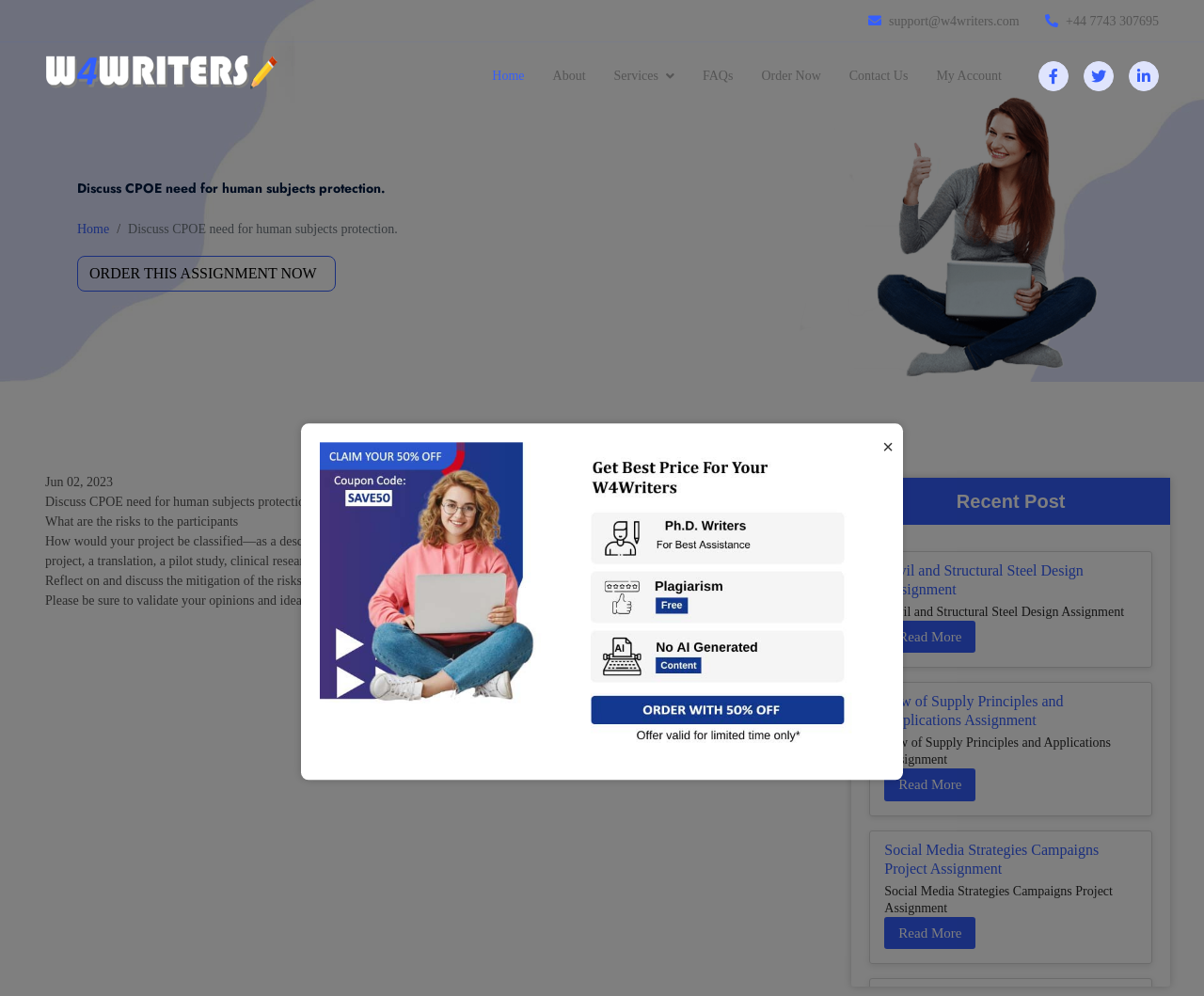Find the bounding box coordinates of the clickable area required to complete the following action: "Click the 'Home' link".

[0.397, 0.042, 0.447, 0.111]